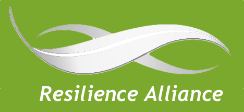Analyze the image and describe all key details you can observe.

The image features the logo of the Resilience Alliance, set against a vibrant green background. The logo consists of a stylized wave-like symbol in white, conveying themes of fluidity, adaptability, and interconnectedness—concepts central to resilience in social-ecological systems. Beneath this graphic element, the text “Resilience Alliance” is prominently displayed in a clean, modern font, emphasizing the organization’s focus on research and collaboration aimed at sustainability and resilience.